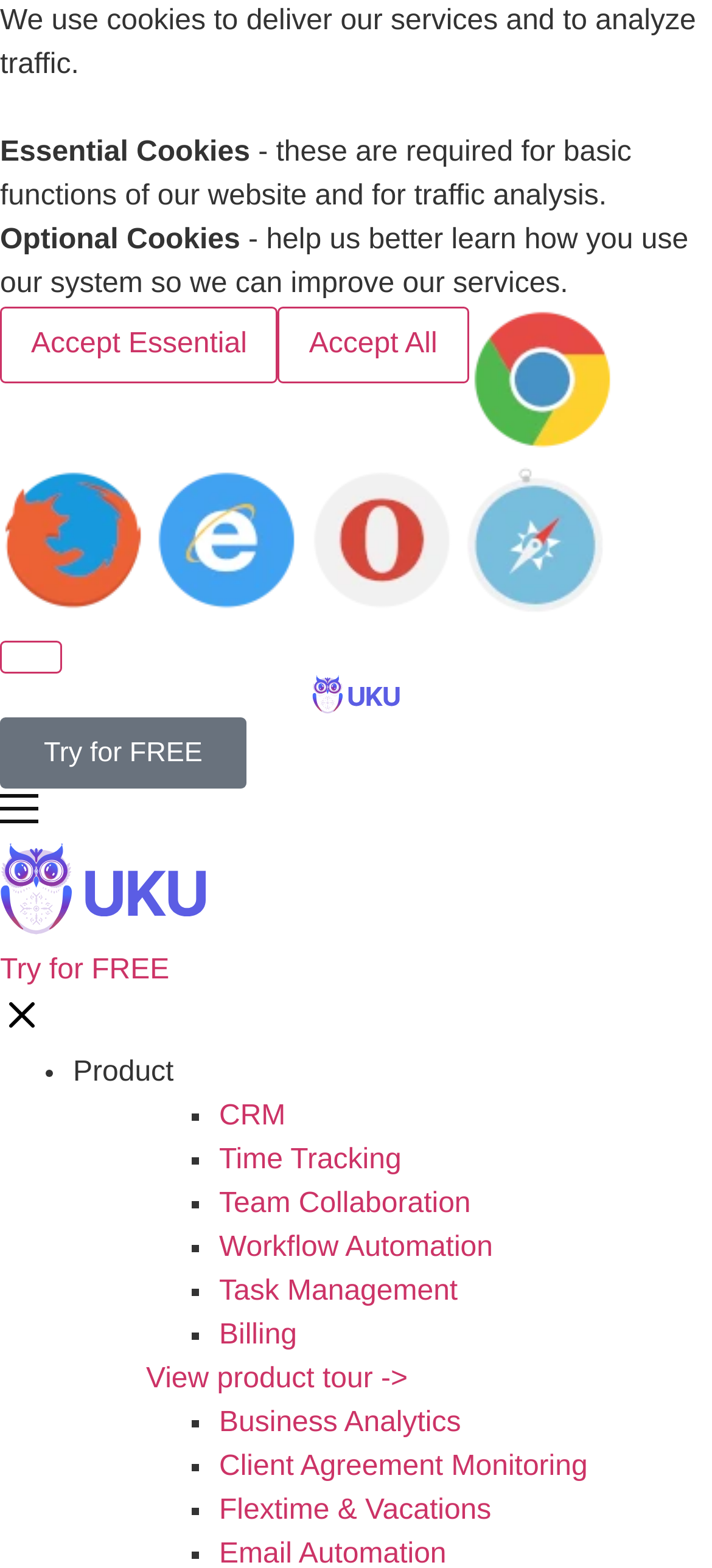Please identify the bounding box coordinates of the element's region that I should click in order to complete the following instruction: "Go to CRM". The bounding box coordinates consist of four float numbers between 0 and 1, i.e., [left, top, right, bottom].

[0.308, 0.702, 0.401, 0.722]